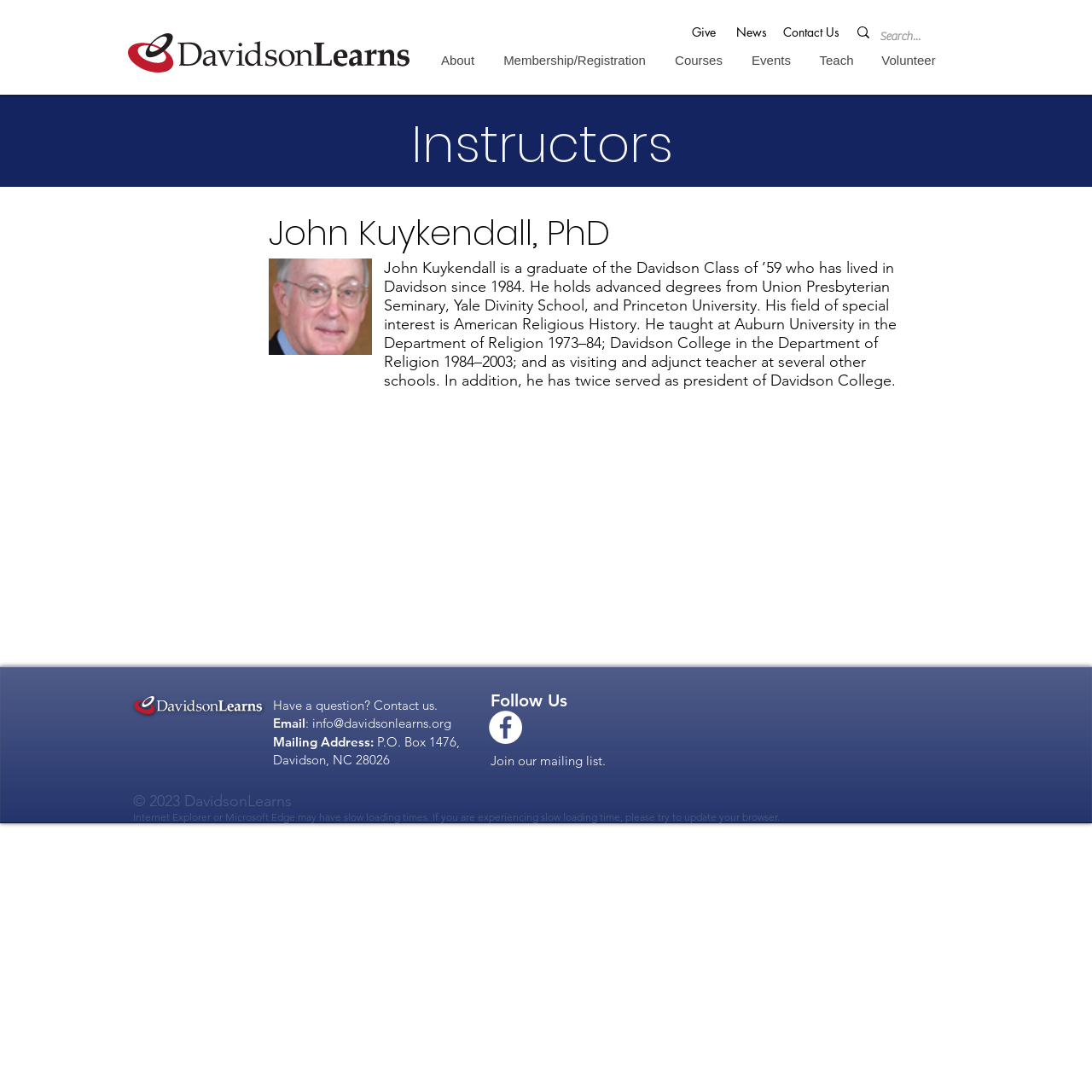What is the name of the instructor?
Please provide a single word or phrase as the answer based on the screenshot.

John Kuykendall, PhD